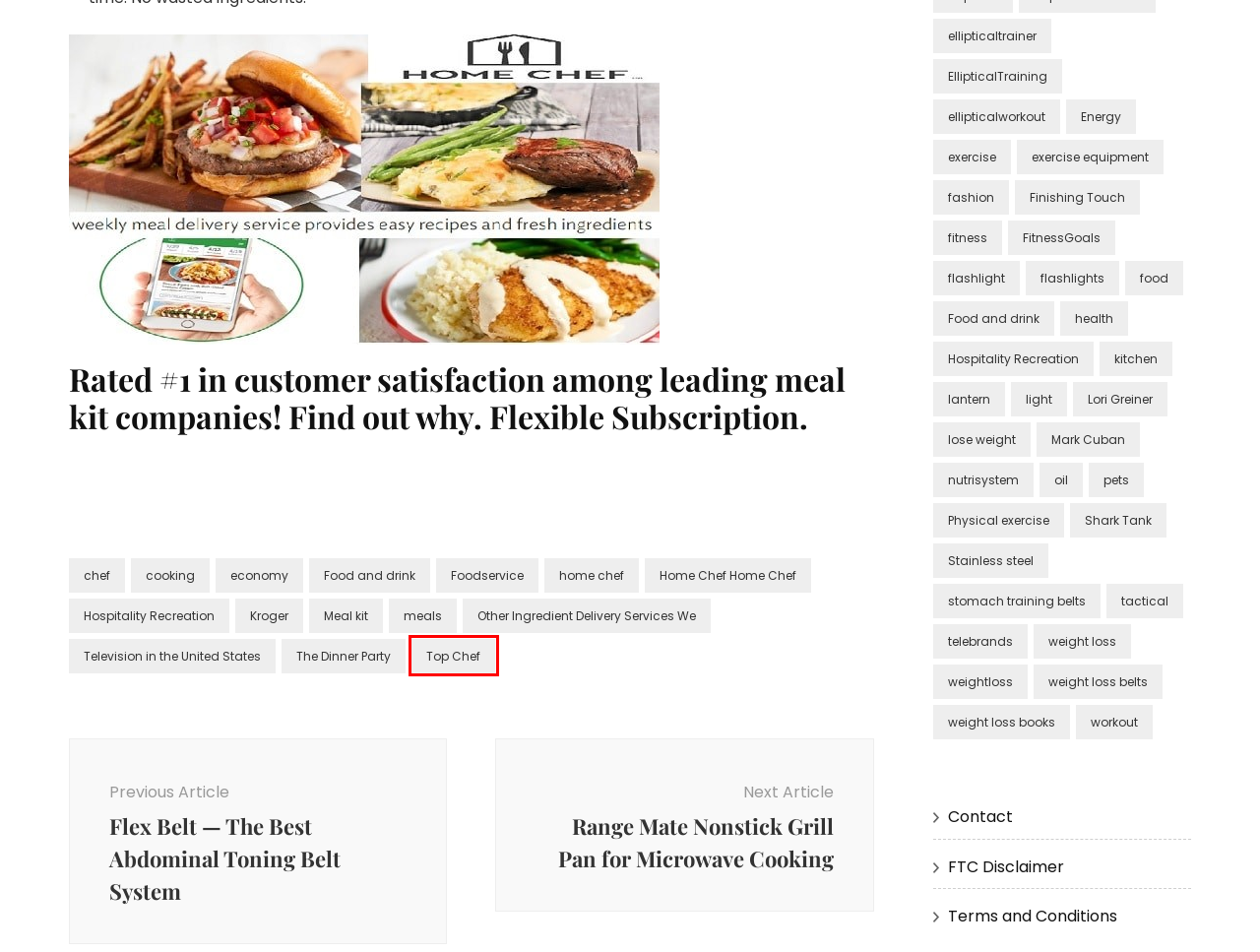Given a screenshot of a webpage with a red bounding box around an element, choose the most appropriate webpage description for the new page displayed after clicking the element within the bounding box. Here are the candidates:
A. lose weight  | DRTV Marketplace
B. FTC Disclaimer | DRTV Marketplace
C. meals  | DRTV Marketplace
D. economy  | DRTV Marketplace
E. Finishing Touch  | DRTV Marketplace
F. Top Chef  | DRTV Marketplace
G. Meal kit  | DRTV Marketplace
H. health  | DRTV Marketplace

F